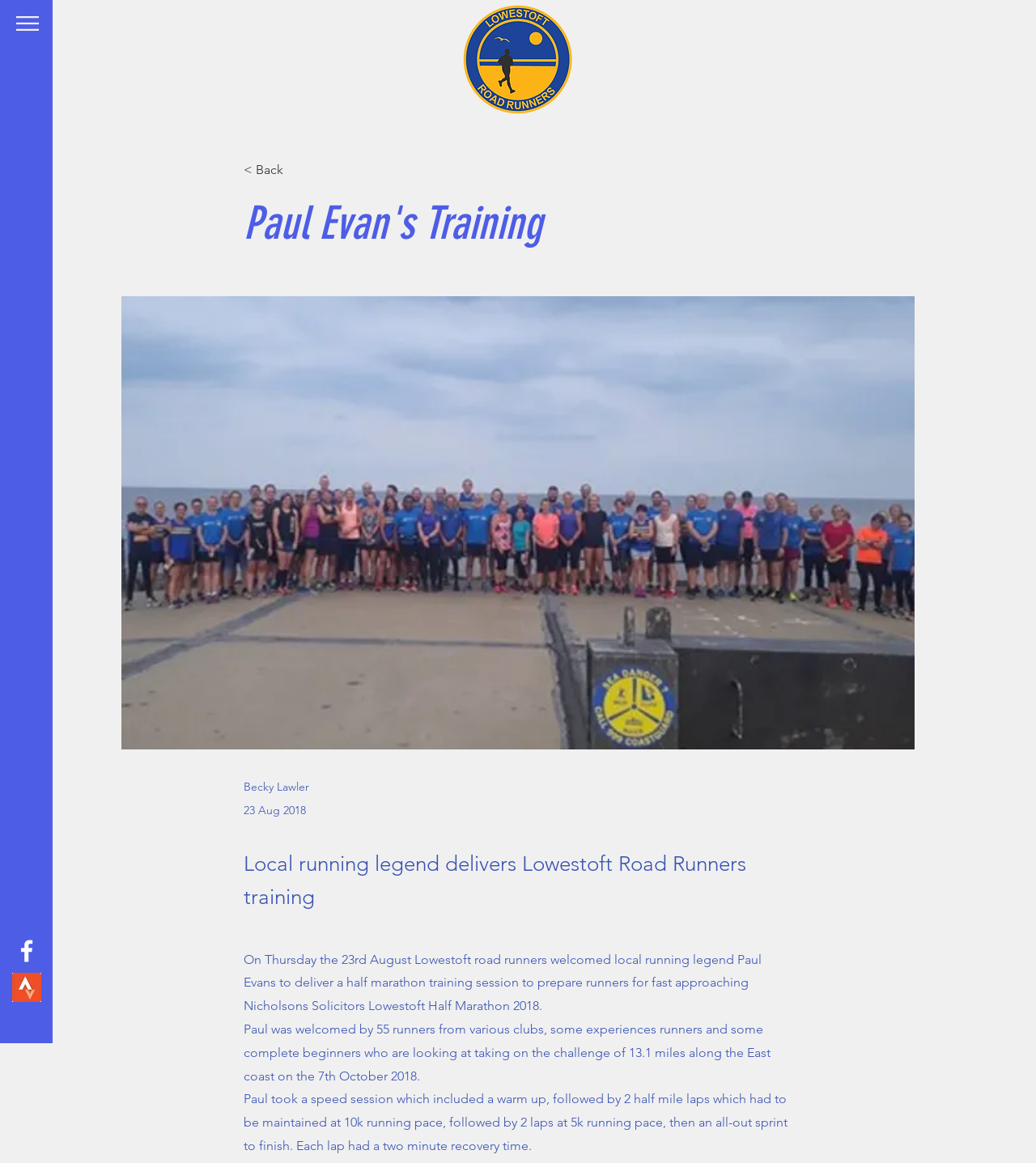How many runners welcomed Paul Evans?
Use the information from the screenshot to give a comprehensive response to the question.

I found the answer by reading the static text element with the text 'Paul was welcomed by 55 runners from various clubs, some experienced runners and some complete beginners who are looking at taking on the challenge of 13.1 miles along the East coast on the 7th October 2018.'